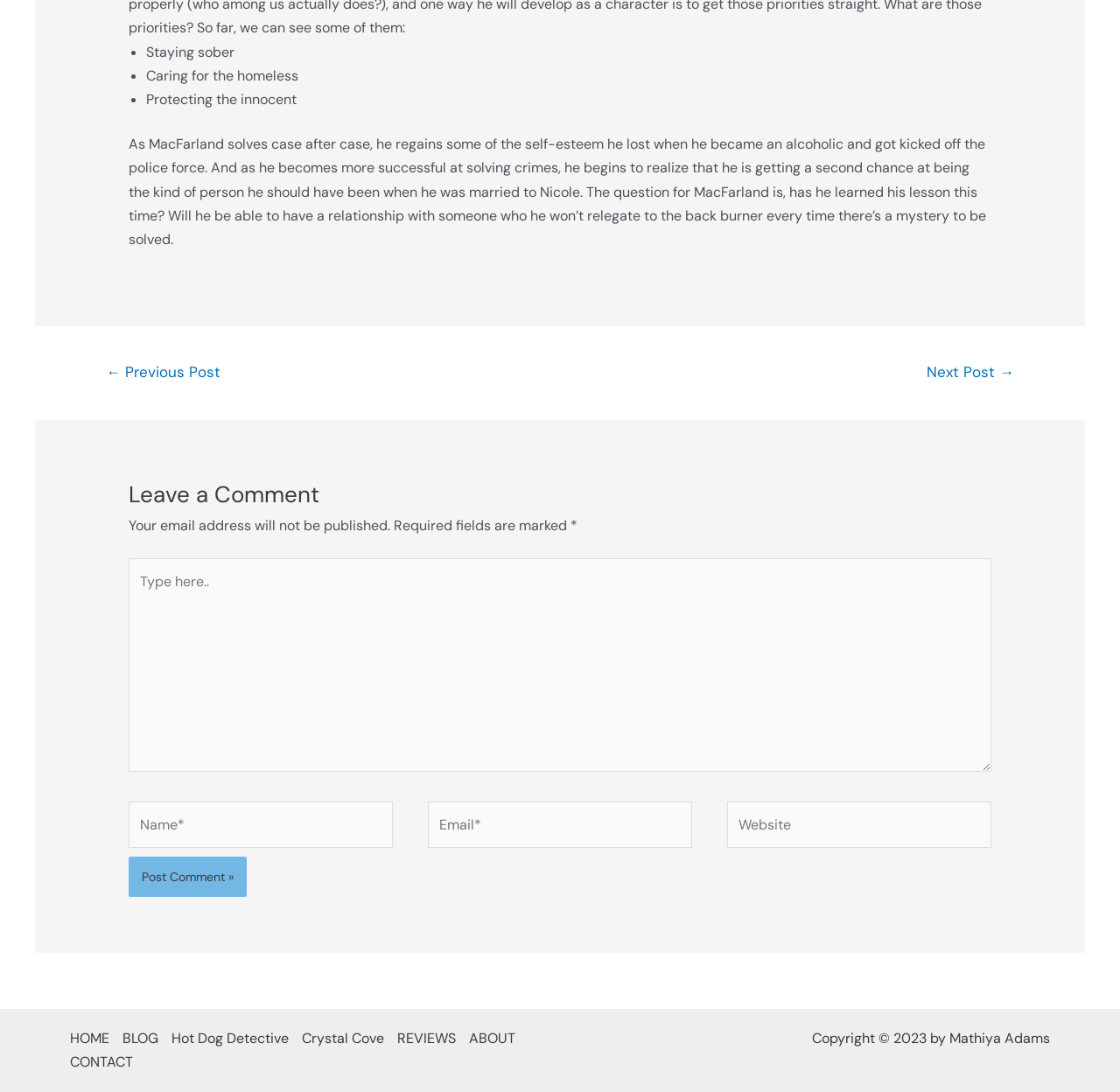Determine the bounding box for the HTML element described here: "Crystal Cove". The coordinates should be given as [left, top, right, bottom] with each number being a float between 0 and 1.

[0.27, 0.94, 0.355, 0.962]